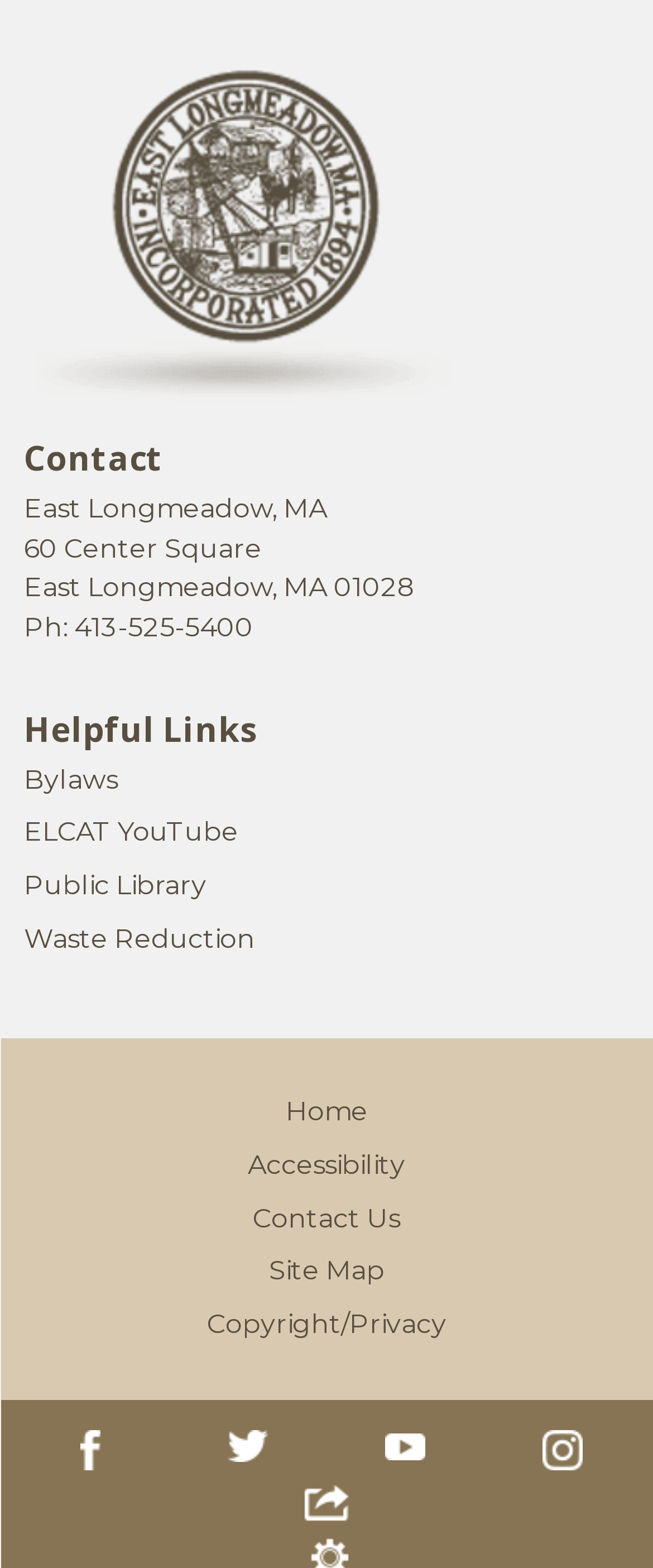Find the bounding box coordinates for the area you need to click to carry out the instruction: "Visit the 'Public Library' page". The coordinates should be four float numbers between 0 and 1, indicated as [left, top, right, bottom].

[0.037, 0.554, 0.316, 0.575]